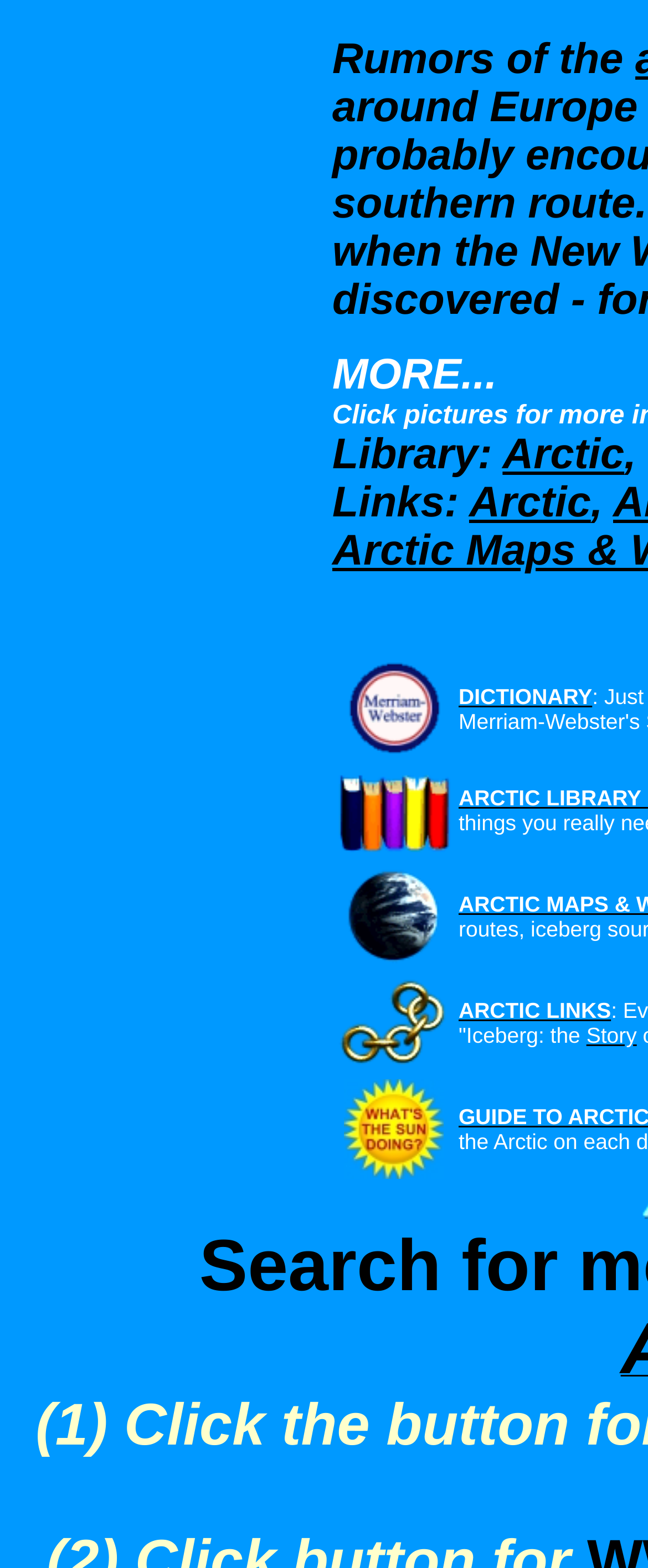What is the theme of this webpage?
Please use the visual content to give a single word or phrase answer.

Arctic